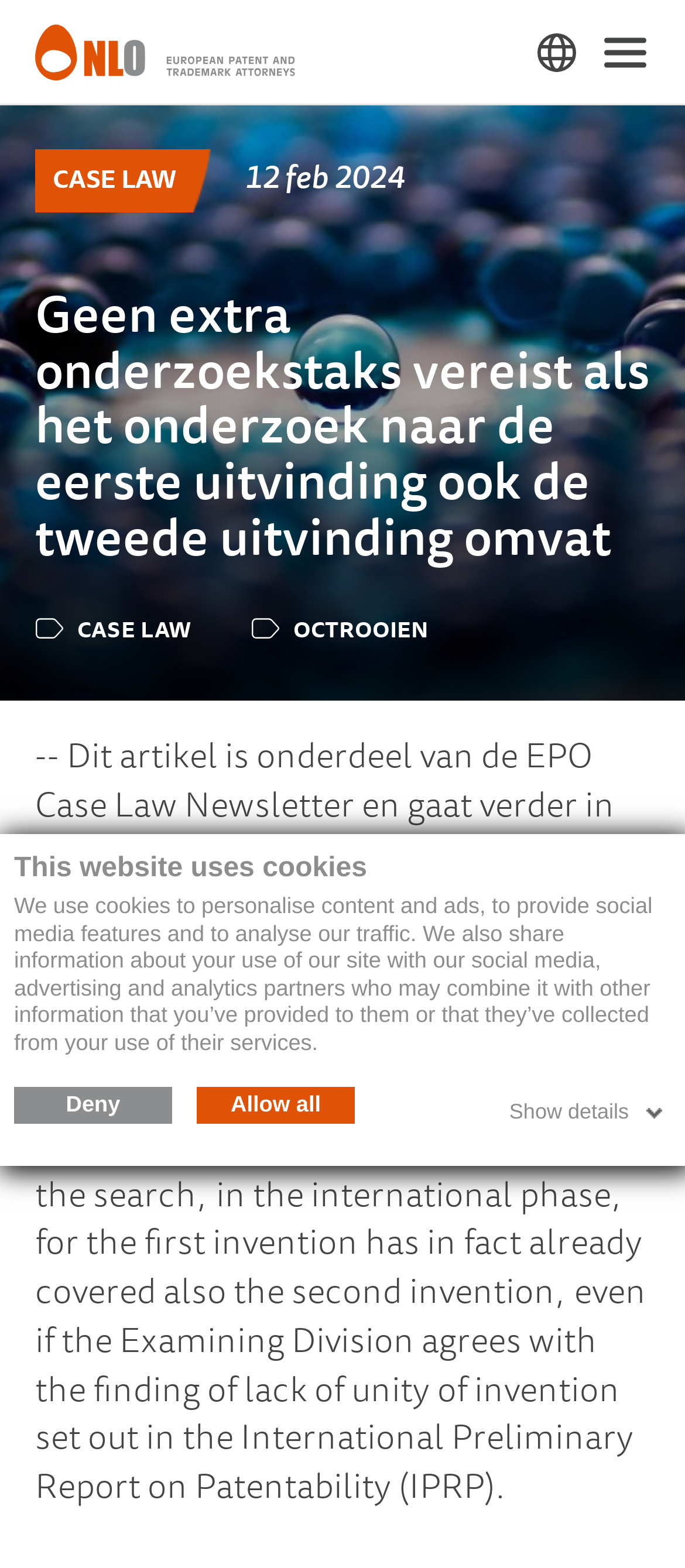Using the provided element description, identify the bounding box coordinates as (top-left x, top-left y, bottom-right x, bottom-right y). Ensure all values are between 0 and 1. Description: Leave a comment

None